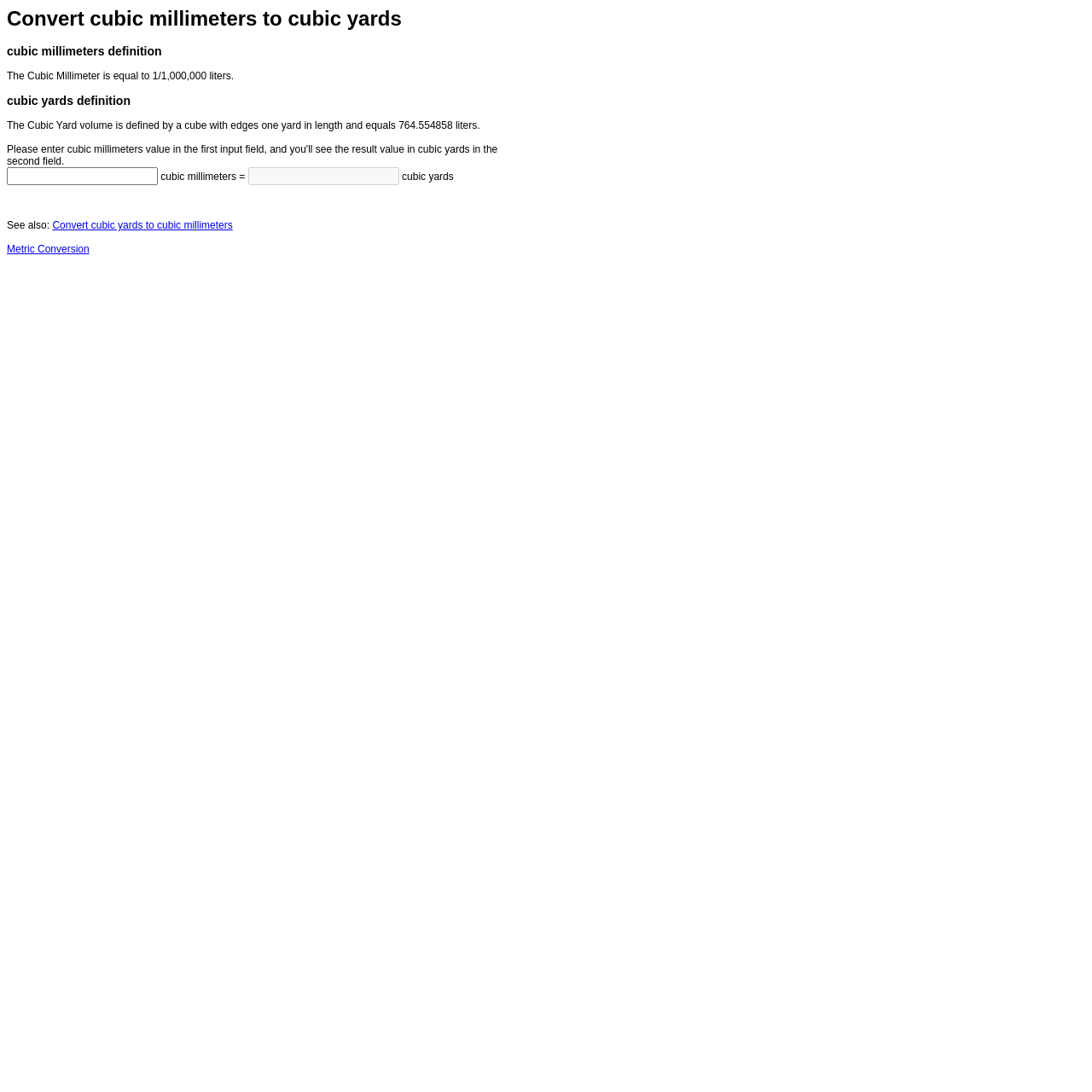Construct a thorough caption encompassing all aspects of the webpage.

The webpage is a conversion tool for cubic millimeters to cubic yards. At the top, there is a heading that displays the title "Convert cubic millimeters to cubic yards". Below this heading, there are two more headings, "cubic millimeters definition" and "cubic yards definition", which provide brief explanations of each unit. The definitions are short paragraphs of text that describe the units in terms of liters.

Underneath the definitions, there are two textboxes, one for inputting cubic millimeters and the other for displaying the converted value in cubic yards. The textboxes are accompanied by labels "cubic millimeters" and "cubic yards", respectively. The first textbox is enabled for user input, while the second one is disabled and displays the converted result.

Further down the page, there is a section labeled "See also:", which provides links to related conversion tools. There are two links, one for converting cubic yards to cubic millimeters and another for metric conversions in general. These links are positioned side by side, with the "See also:" label above them.